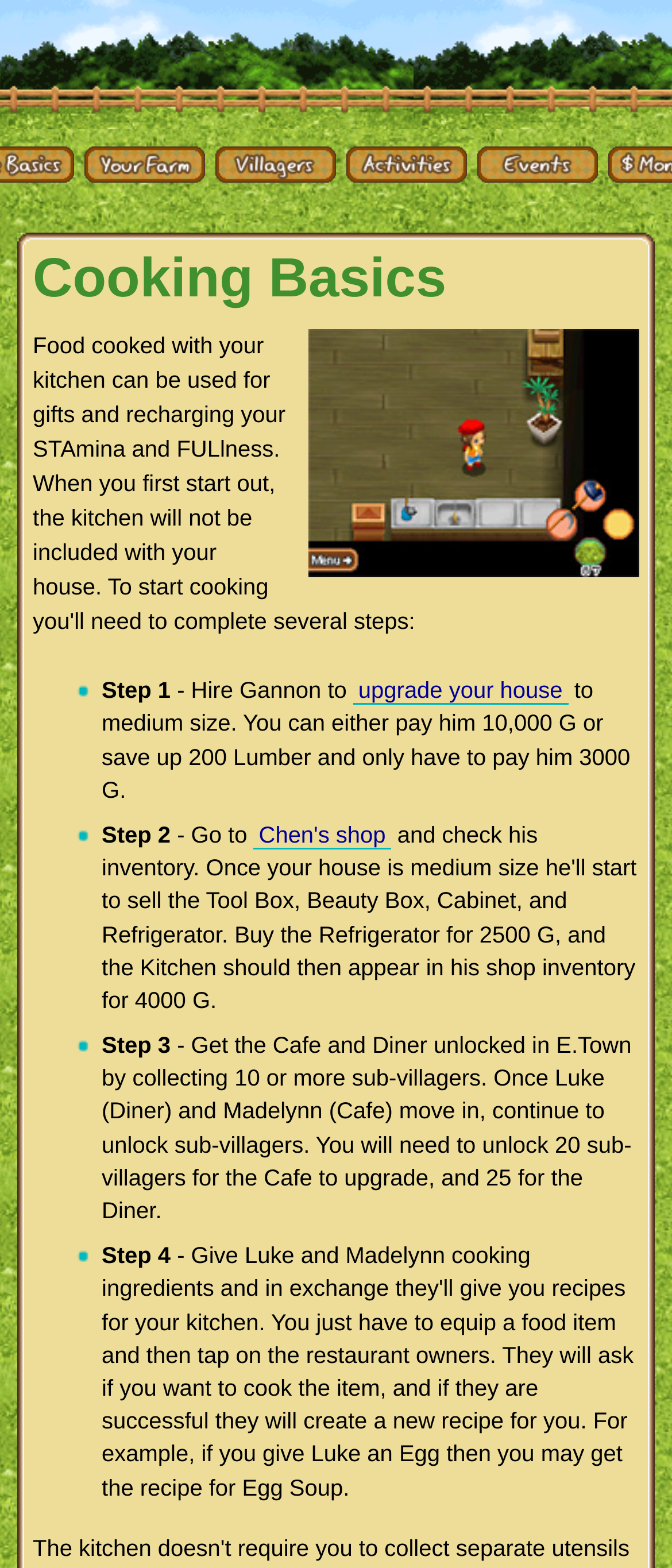From the screenshot, find the bounding box of the UI element matching this description: "Toggle Top Menu". Supply the bounding box coordinates in the form [left, top, right, bottom], each a float between 0 and 1.

None